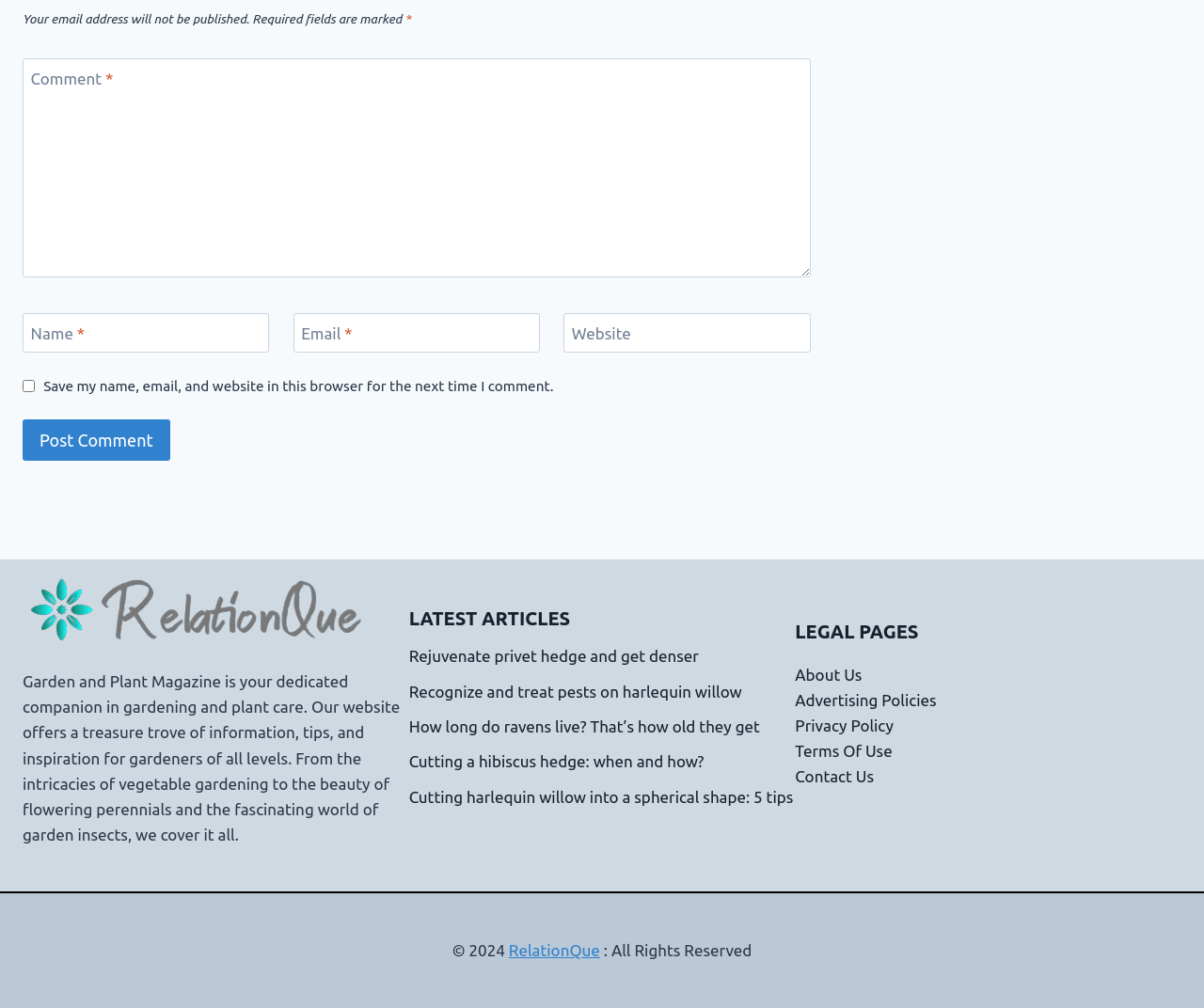Please determine the bounding box coordinates, formatted as (top-left x, top-left y, bottom-right x, bottom-right y), with all values as floating point numbers between 0 and 1. Identify the bounding box of the region described as: parent_node: Website aria-label="Website" name="url" placeholder="https://www.example.com"

[0.468, 0.572, 0.673, 0.611]